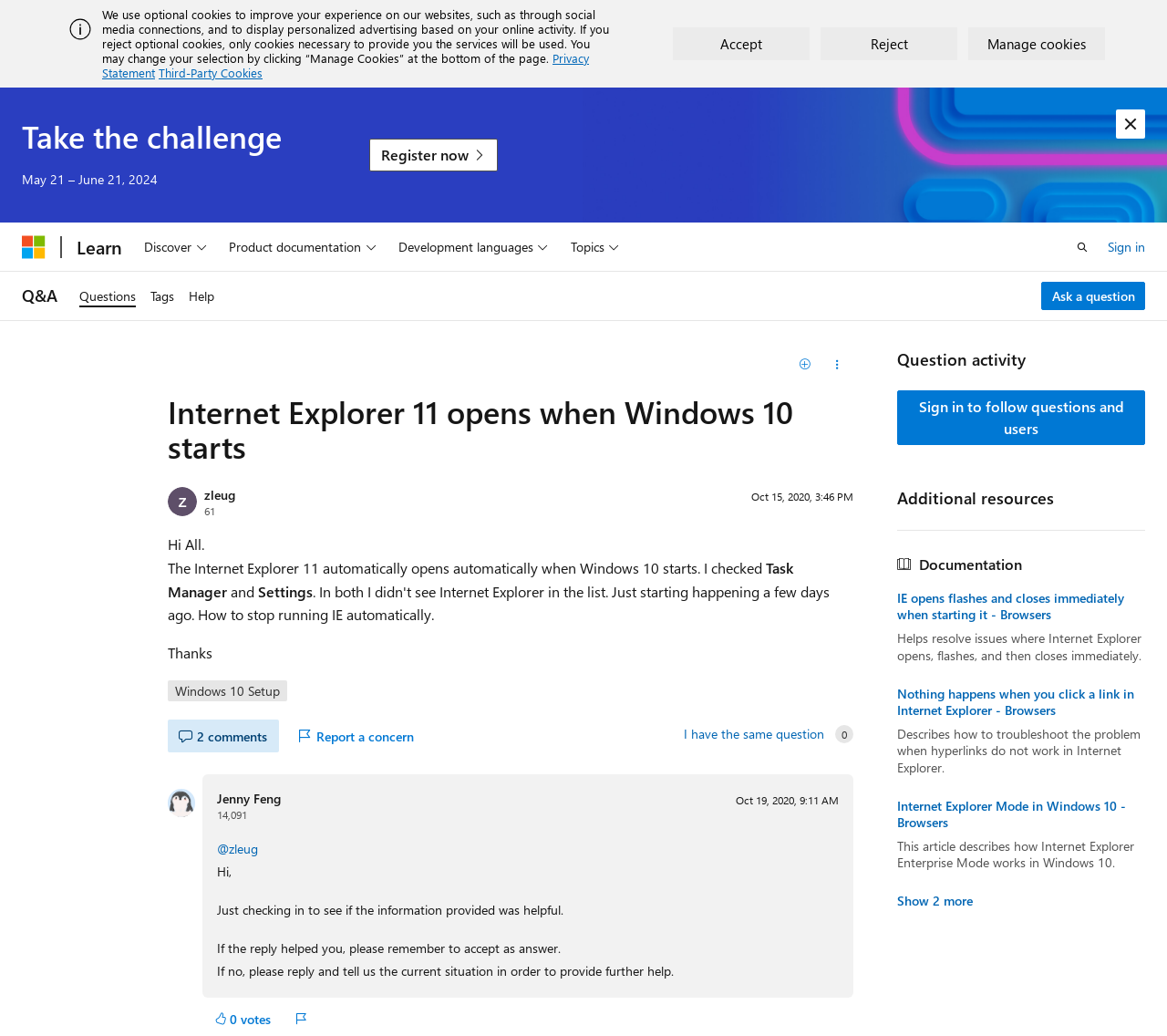Construct a thorough caption encompassing all aspects of the webpage.

This webpage is a question and answer page on Microsoft Q&A. At the top, there is an alert message with an image and a dismiss button on the right side. Below the alert, there is a cookie notification with buttons to accept, reject, or manage cookies. 

On the left side, there is a navigation menu with links to Microsoft, Learn, and other options. Below the navigation menu, there is a heading "Take the challenge" with a registration link and a date range. 

The main content of the page is a question "Internet Explorer 11 opens when Windows 10 starts" with a description and several buttons to interact with the question, such as asking a question, reporting a concern, and hiding comments. There are two comments on the question, one from the user "zleug" and another from "Jenny Feng". 

On the right side, there is a section with additional resources, including a list of related documentation links and a button to show more recommendations. At the bottom of the page, there are links to sign in, ask a question, and other options.